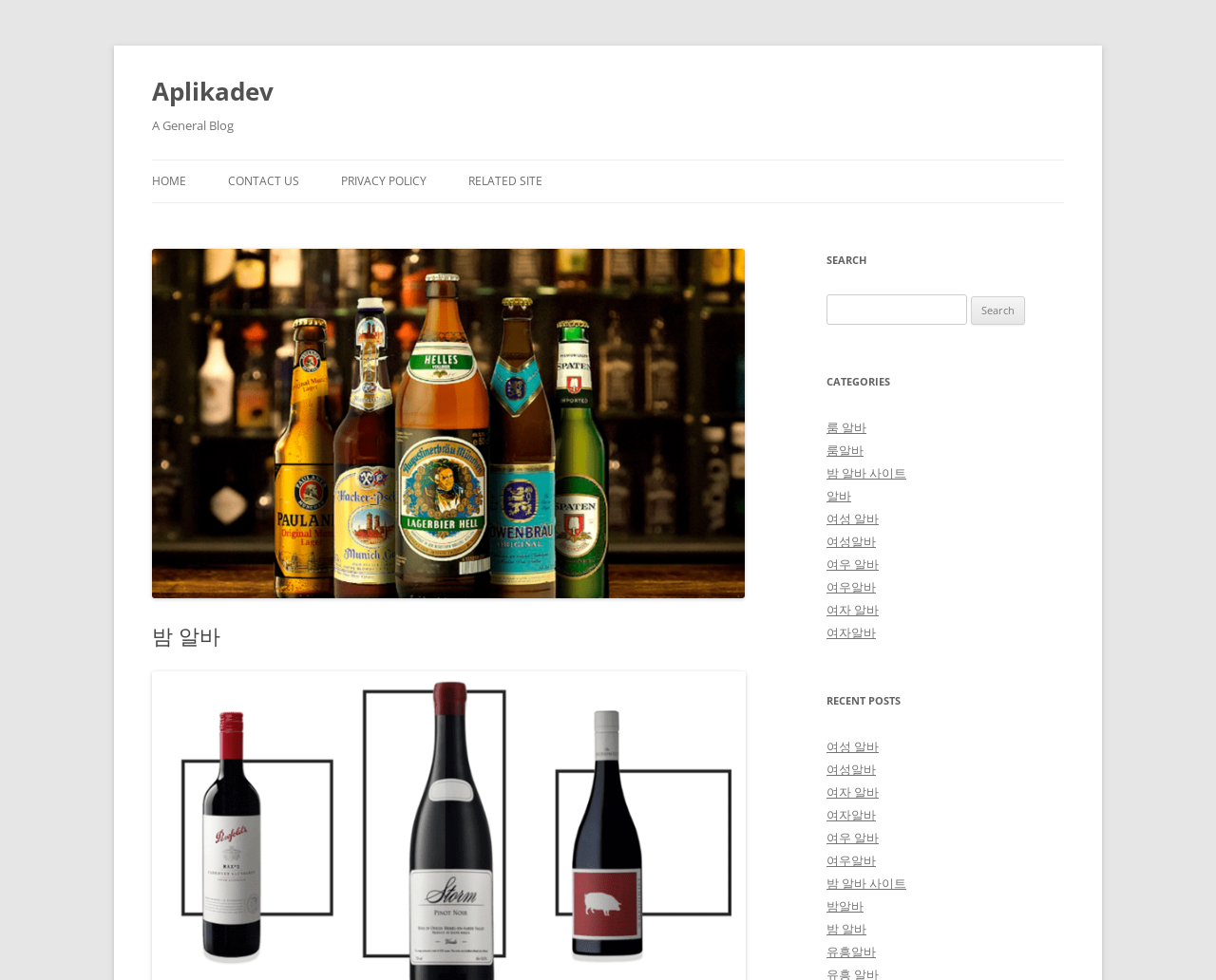Find the bounding box coordinates of the clickable area that will achieve the following instruction: "Go to HOME page".

[0.125, 0.164, 0.153, 0.207]